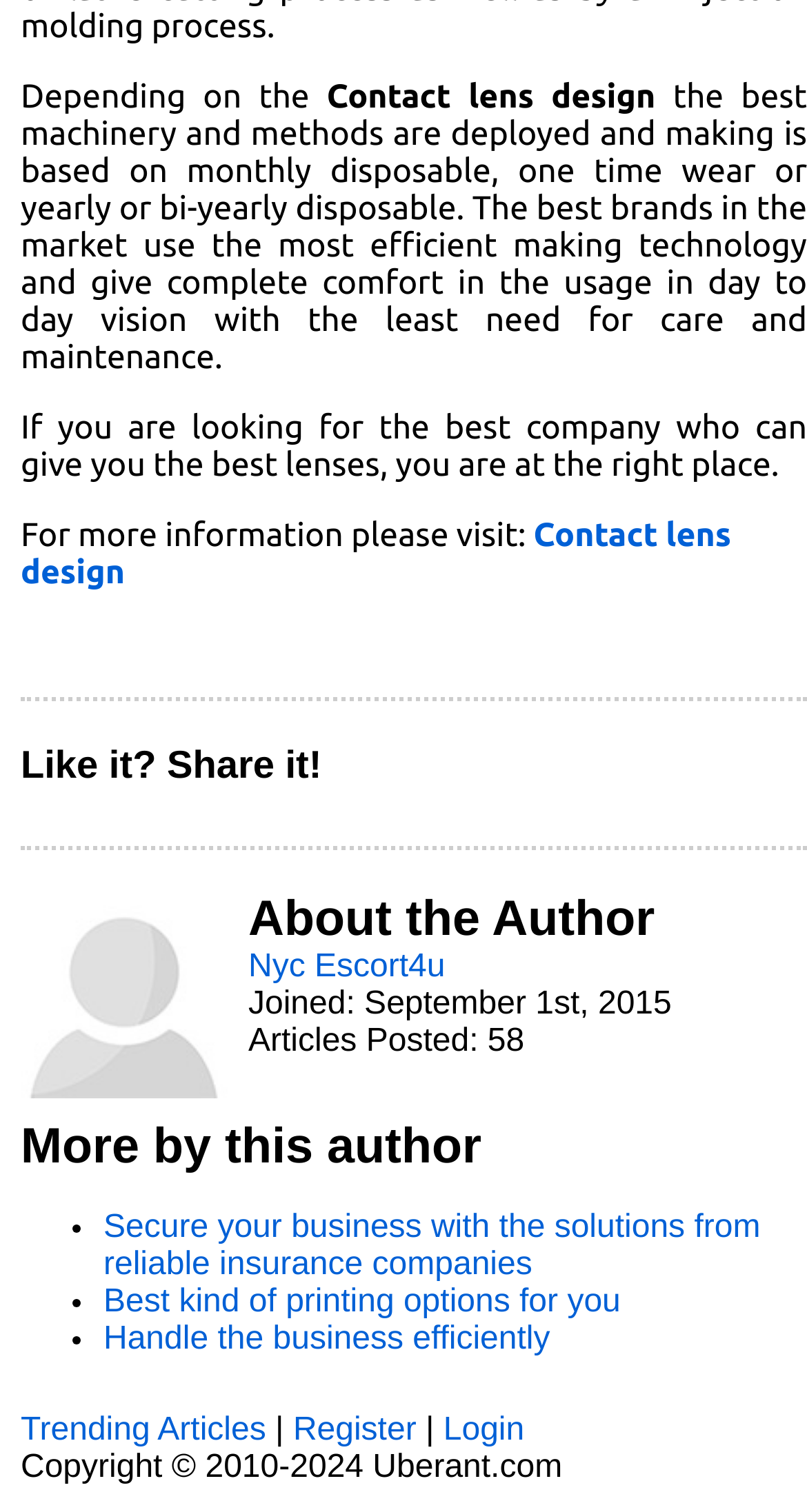Can you provide the bounding box coordinates for the element that should be clicked to implement the instruction: "Read more about the author"?

[0.308, 0.59, 0.832, 0.628]